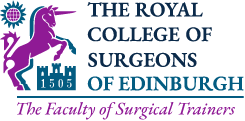Use the information in the screenshot to answer the question comprehensively: What does the castle in the logo signify?

The depiction of a castle in the logo signifies strength and stability, which are essential qualities for a prestigious institution like The Royal College of Surgeons of Edinburgh.